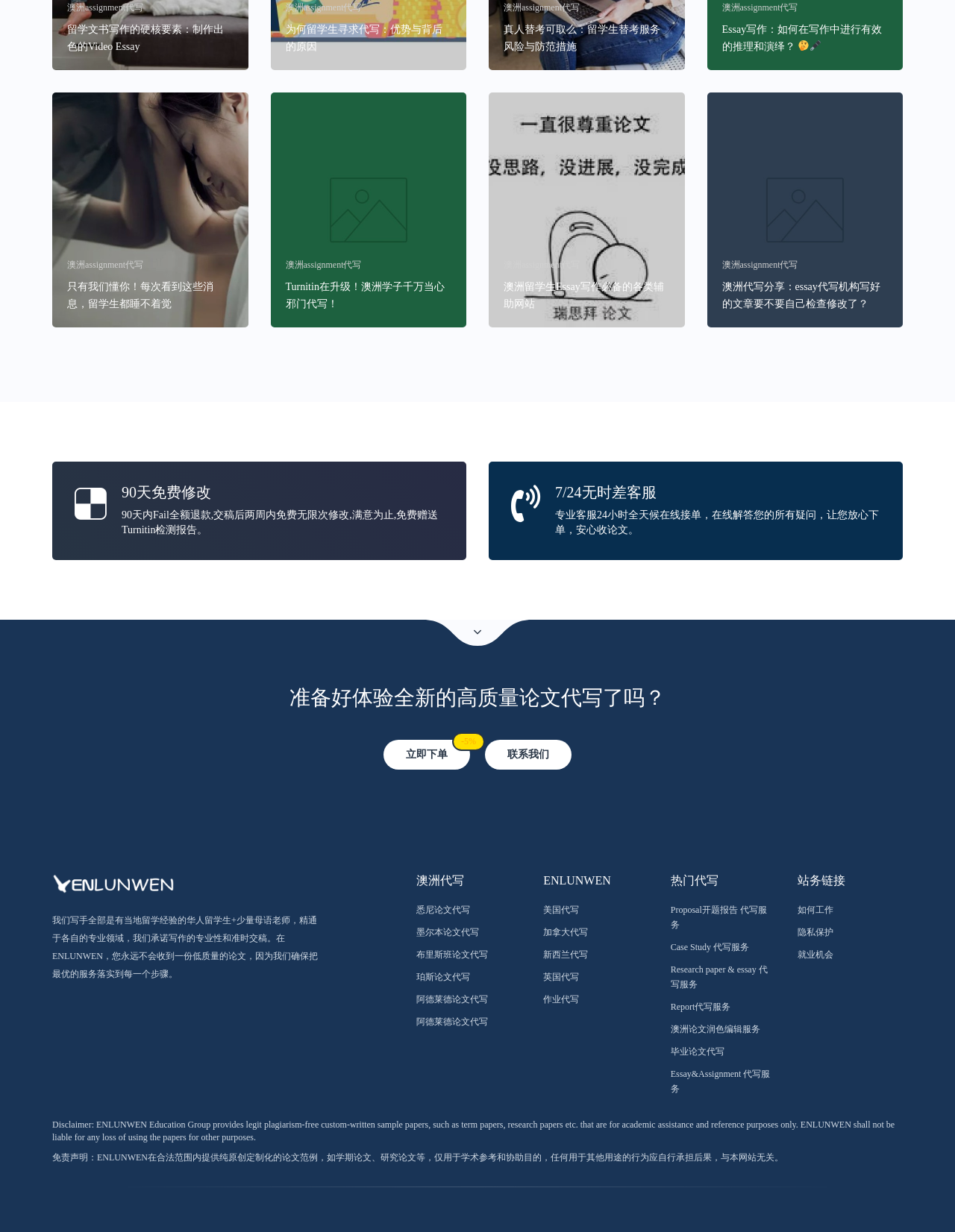What types of writing services are provided by the website?
Examine the image and give a concise answer in one word or a short phrase.

Proposal, Case Study, Research paper, etc.